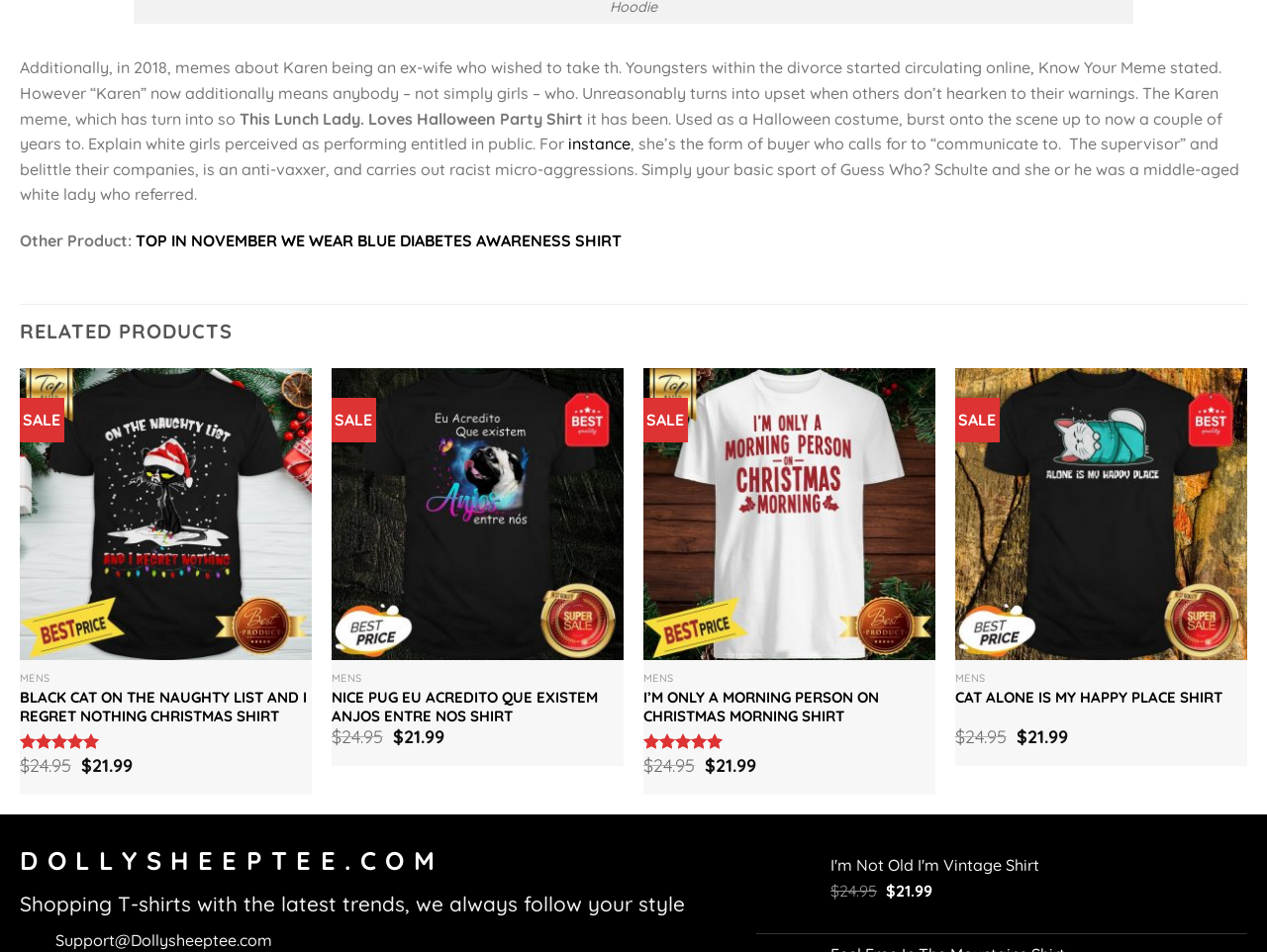Specify the bounding box coordinates of the area to click in order to execute this command: 'Click the 'Add to Wishlist' link'. The coordinates should consist of four float numbers ranging from 0 to 1, and should be formatted as [left, top, right, bottom].

[0.203, 0.437, 0.235, 0.468]